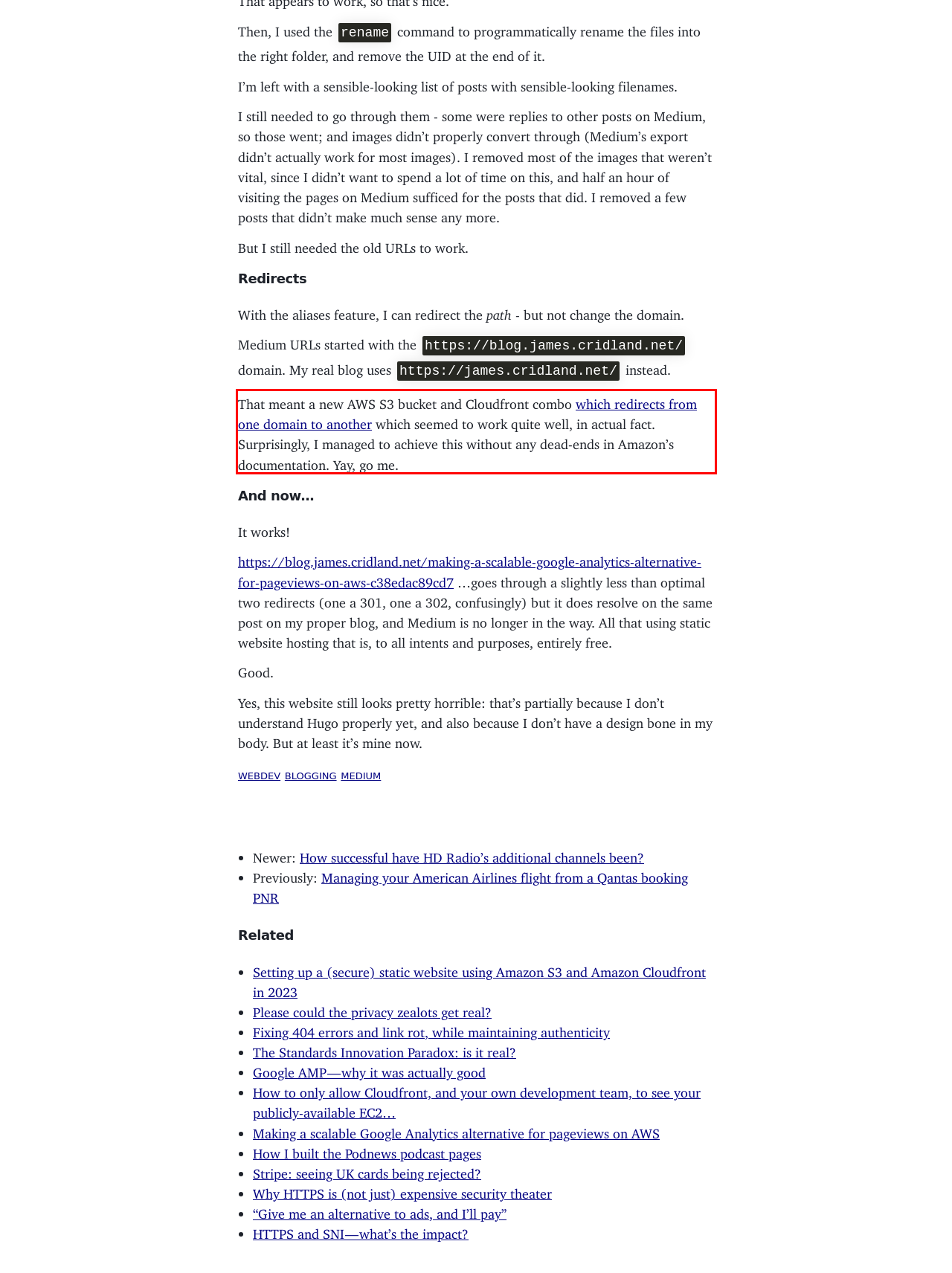Look at the provided screenshot of the webpage and perform OCR on the text within the red bounding box.

That meant a new AWS S3 bucket and Cloudfront combo which redirects from one domain to another which seemed to work quite well, in actual fact. Surprisingly, I managed to achieve this without any dead-ends in Amazon’s documentation. Yay, go me.